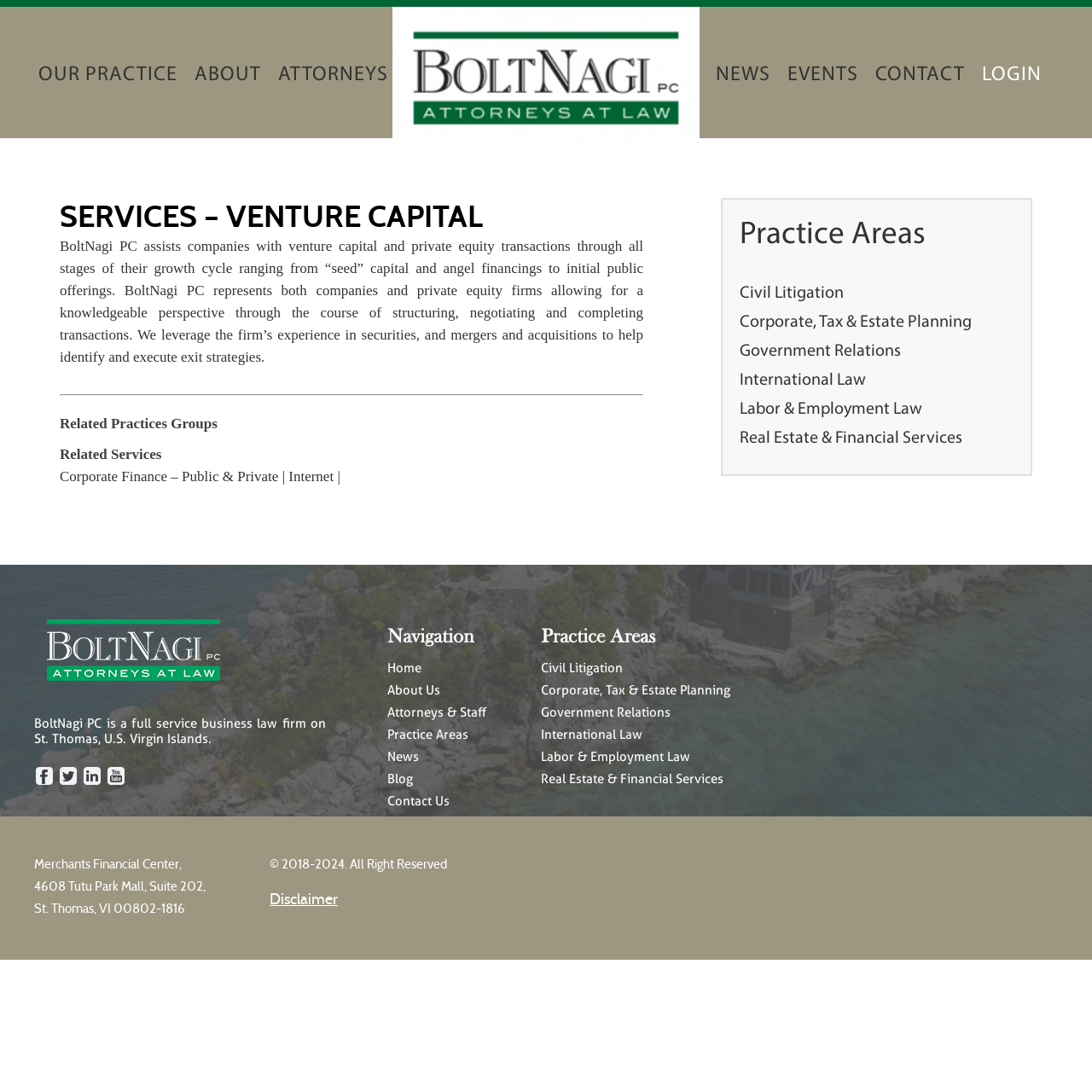Determine the bounding box coordinates of the region I should click to achieve the following instruction: "Click on OUR PRACTICE". Ensure the bounding box coordinates are four float numbers between 0 and 1, i.e., [left, top, right, bottom].

[0.035, 0.059, 0.163, 0.078]